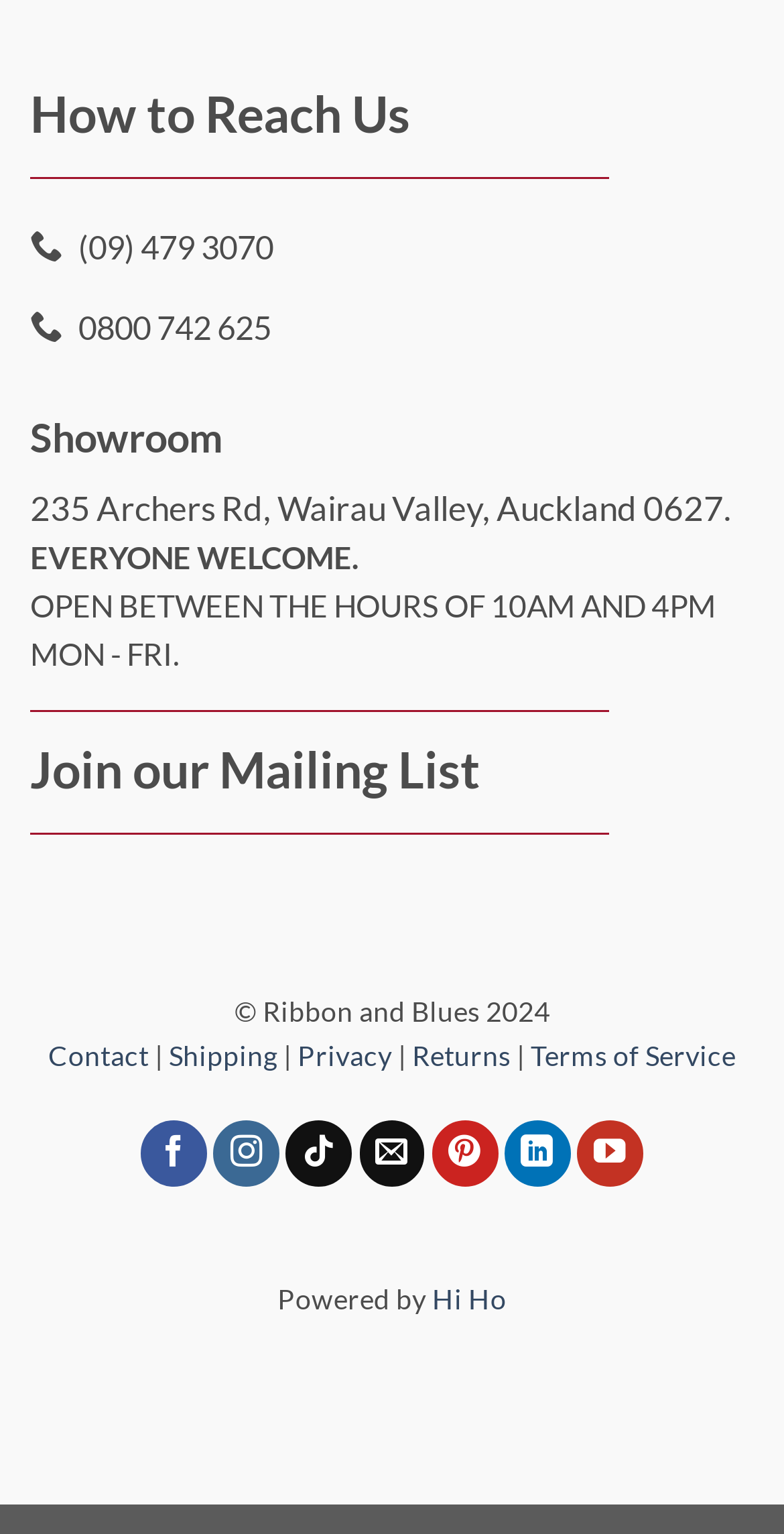Give a concise answer using only one word or phrase for this question:
What is the phone number for the showroom?

(09) 479 3070